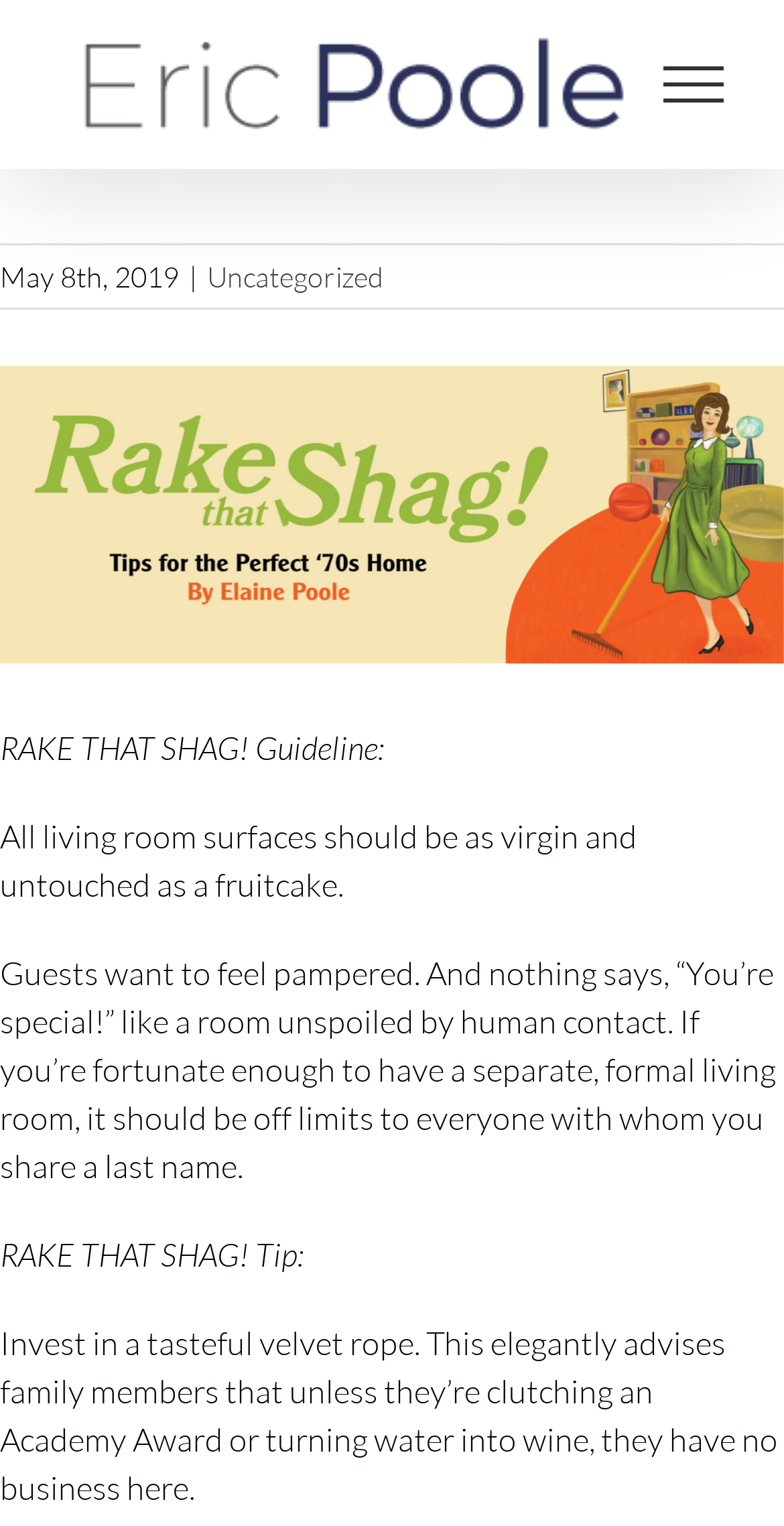Give a concise answer using one word or a phrase to the following question:
What is the title of the guideline mentioned on the webpage?

RAKE THAT SHAG!